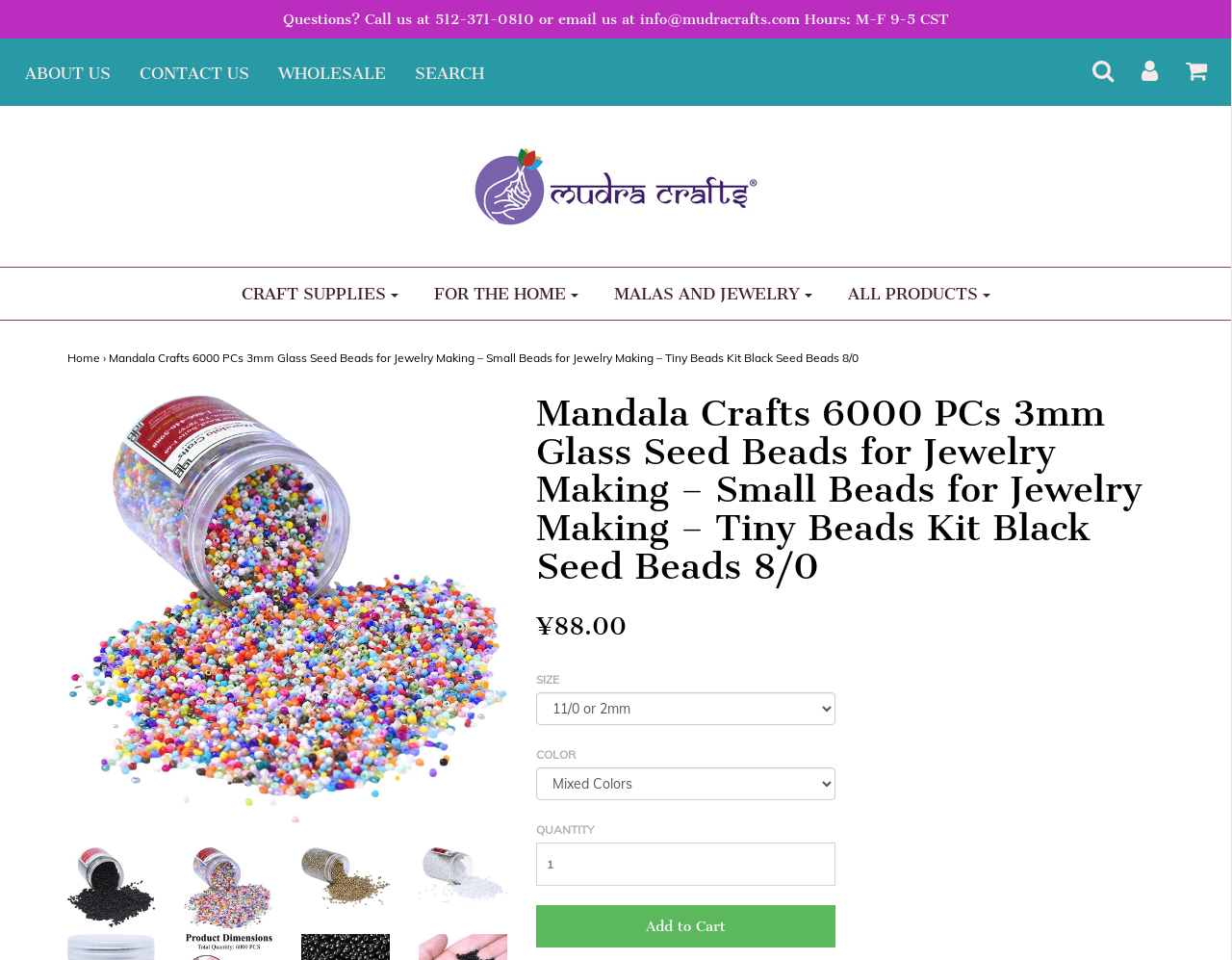Please extract the title of the webpage.

Mandala Crafts 6000 PCs 3mm Glass Seed Beads for Jewelry Making – Small Beads for Jewelry Making – Tiny Beads Kit Black Seed Beads 8/0